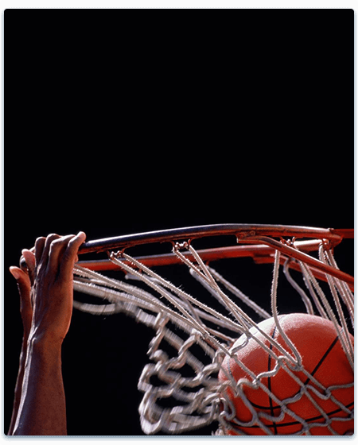What is the ball doing in the image?
Could you please answer the question thoroughly and with as much detail as possible?

The image captures a key moment in a basketball game, and the ball is shown descending through the net, indicating that a shot has been made or is in the process of being made.